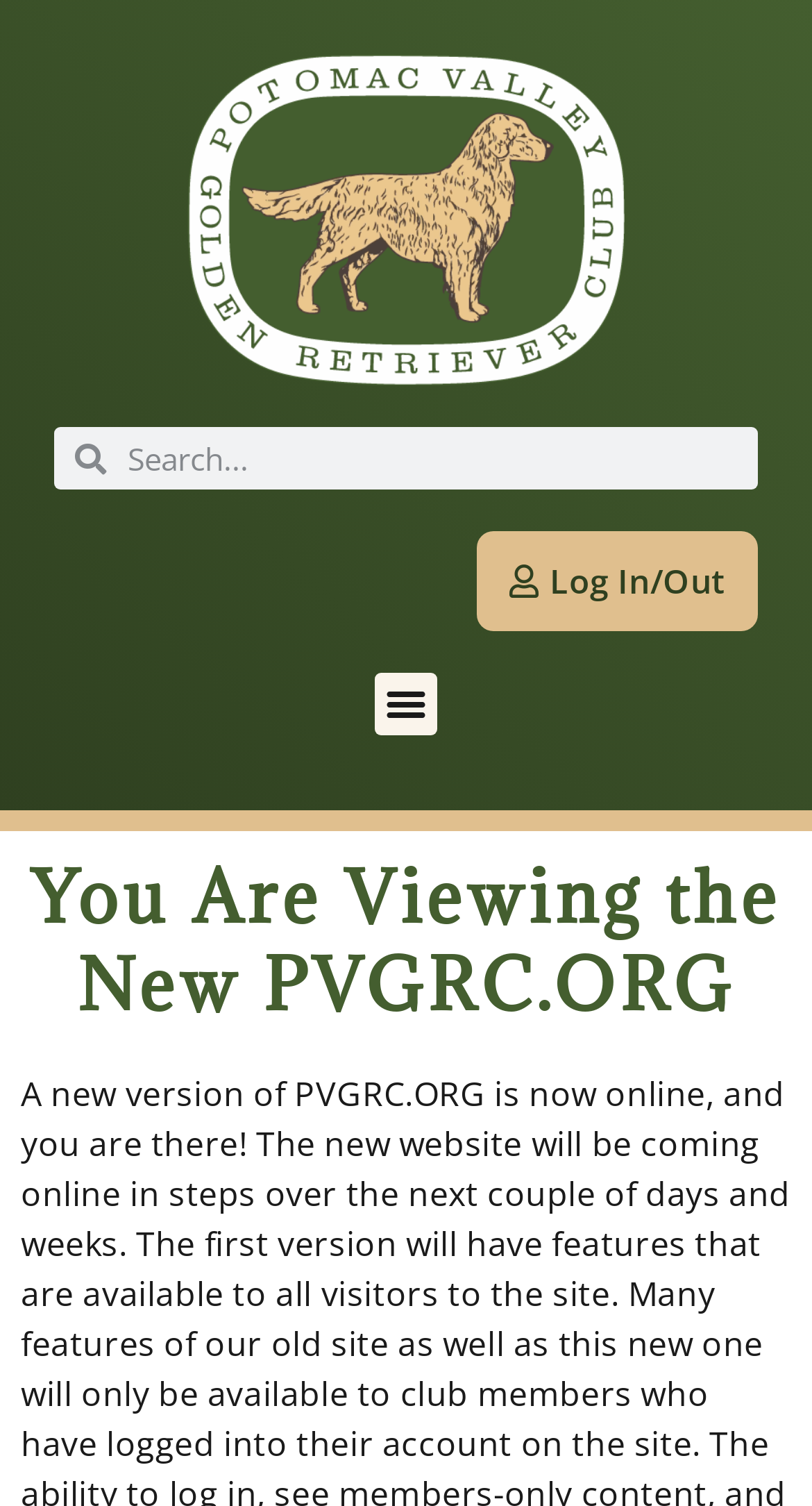Determine the bounding box coordinates of the UI element that matches the following description: "Log In/Out". The coordinates should be four float numbers between 0 and 1 in the format [left, top, right, bottom].

[0.587, 0.353, 0.933, 0.419]